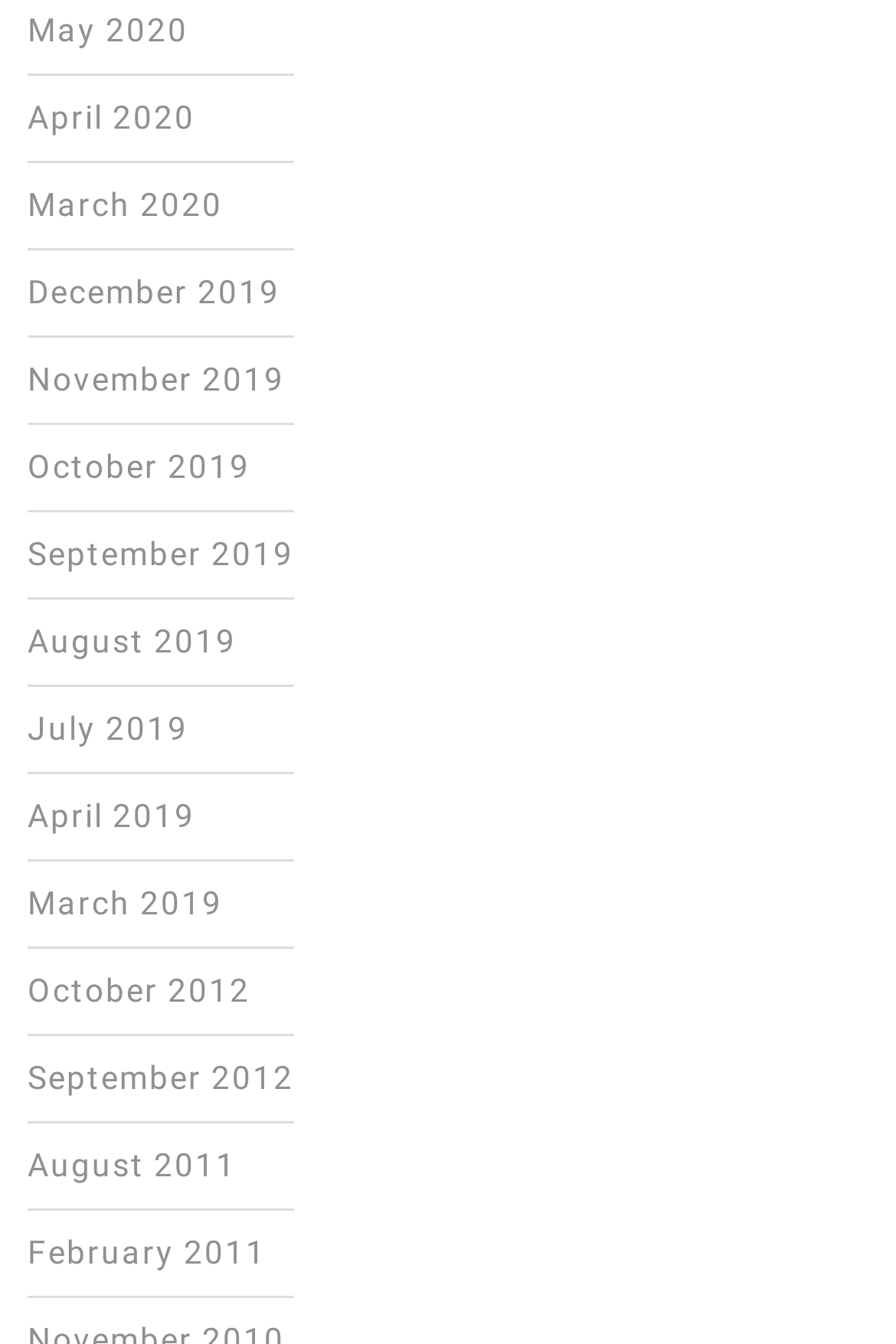How many links are available on this webpage?
Using the visual information, answer the question in a single word or phrase.

12